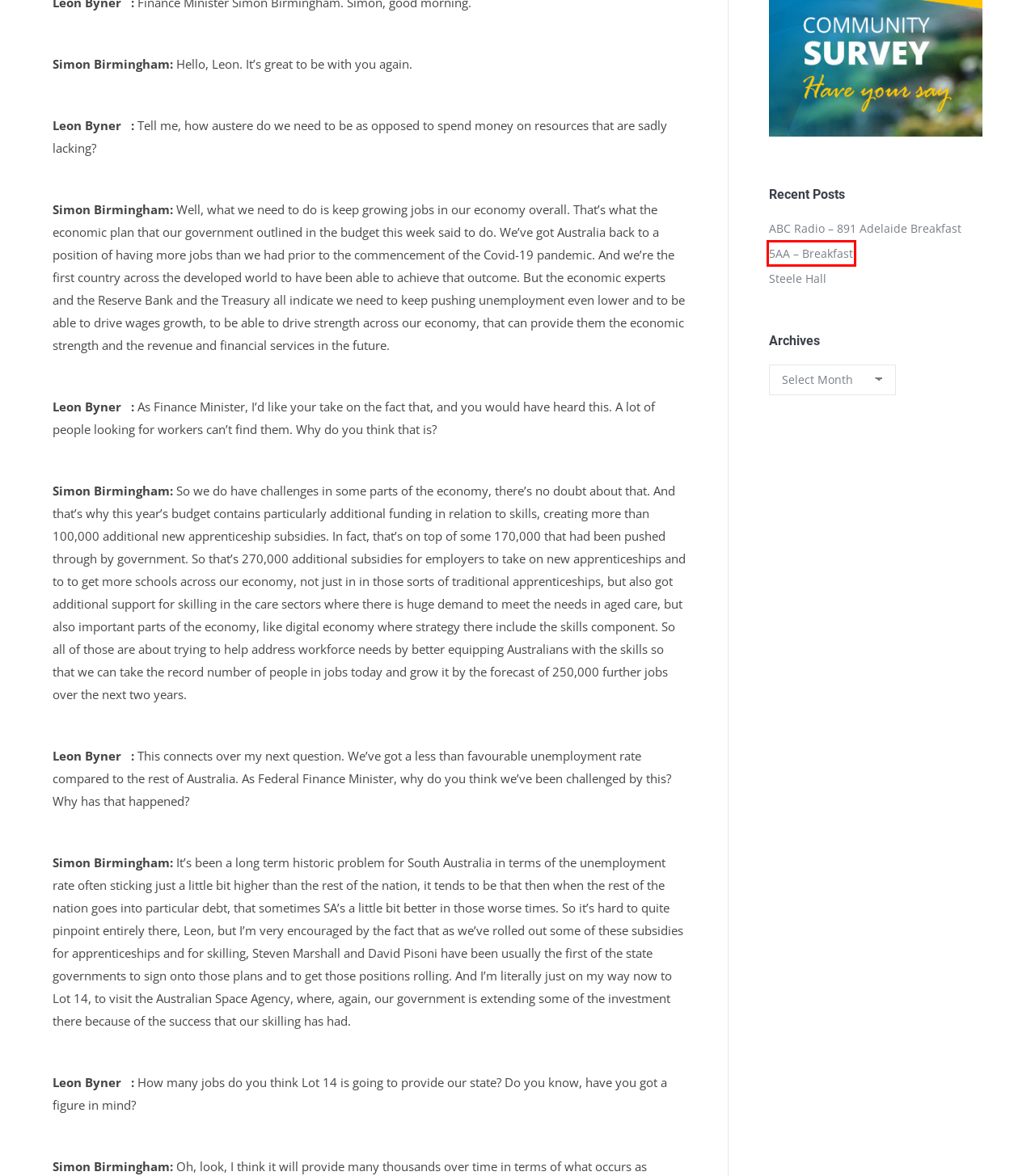You have been given a screenshot of a webpage with a red bounding box around a UI element. Select the most appropriate webpage description for the new webpage that appears after clicking the element within the red bounding box. The choices are:
A. Senator Simon Birmingham – Liberal Senator for South Australia
B. 5AA – Breakfast – Senator Simon Birmingham
C. Interview Transcripts – Senator Simon Birmingham
D. ABC Radio – 891 Adelaide Breakfast – Senator Simon Birmingham
E. South Australian road projects in the fast lane – Senator Simon Birmingham
F. Biography – Senator Simon Birmingham
G. Steele Hall – Senator Simon Birmingham
H. Contact – Senator Simon Birmingham

B